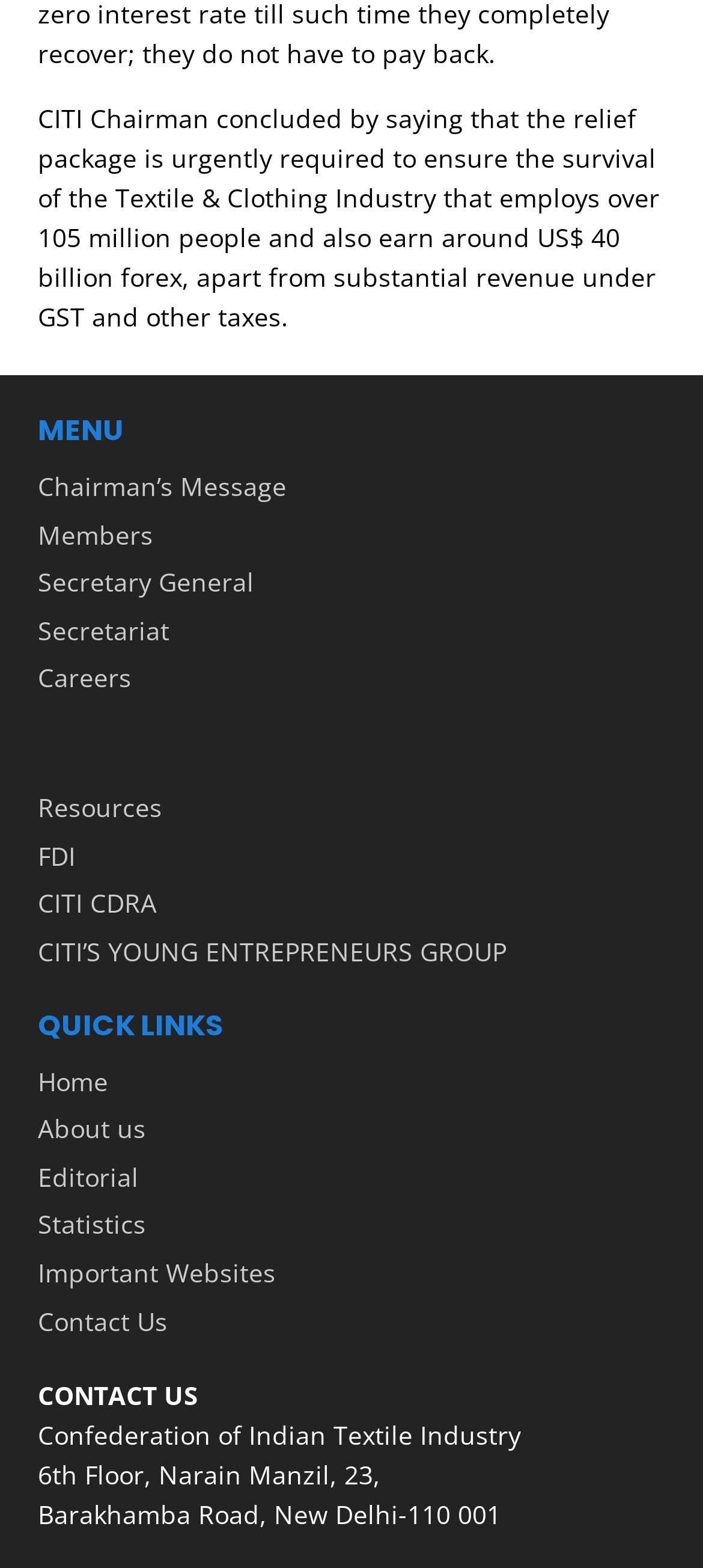How many 'QUICK LINKS' are available?
Using the information presented in the image, please offer a detailed response to the question.

The webpage has 7 'QUICK LINKS', which are 'Home', 'About us', 'Editorial', 'Statistics', 'Important Websites', 'Contact Us', and 'CITI CDRA'.